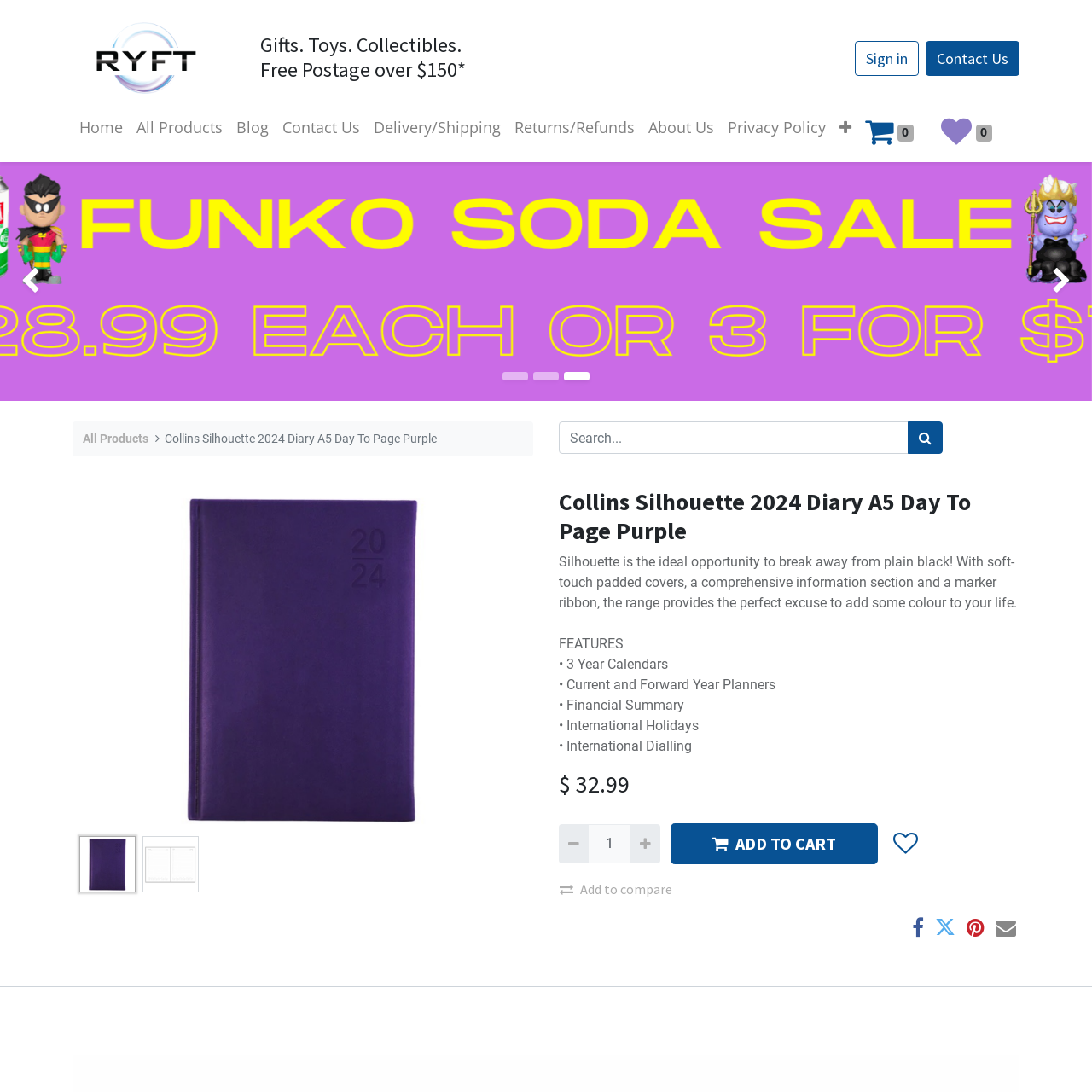Locate the UI element that matches the description 0 in the webpage screenshot. Return the bounding box coordinates in the format (top-left x, top-left y, bottom-right x, bottom-right y), with values ranging from 0 to 1.

[0.855, 0.1, 0.915, 0.142]